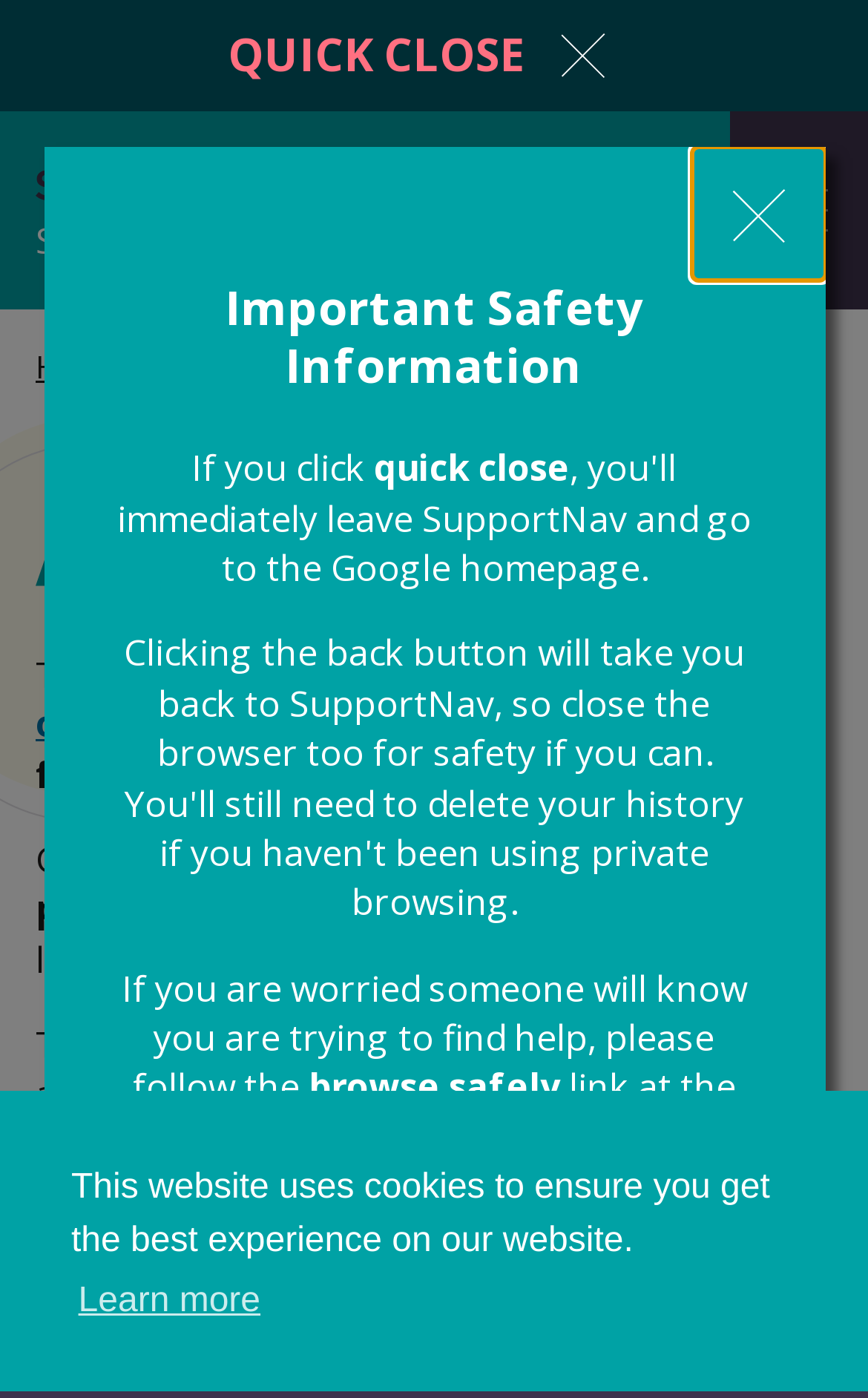Specify the bounding box coordinates for the region that must be clicked to perform the given instruction: "Click the 'MENU' button".

[0.838, 0.08, 1.0, 0.222]